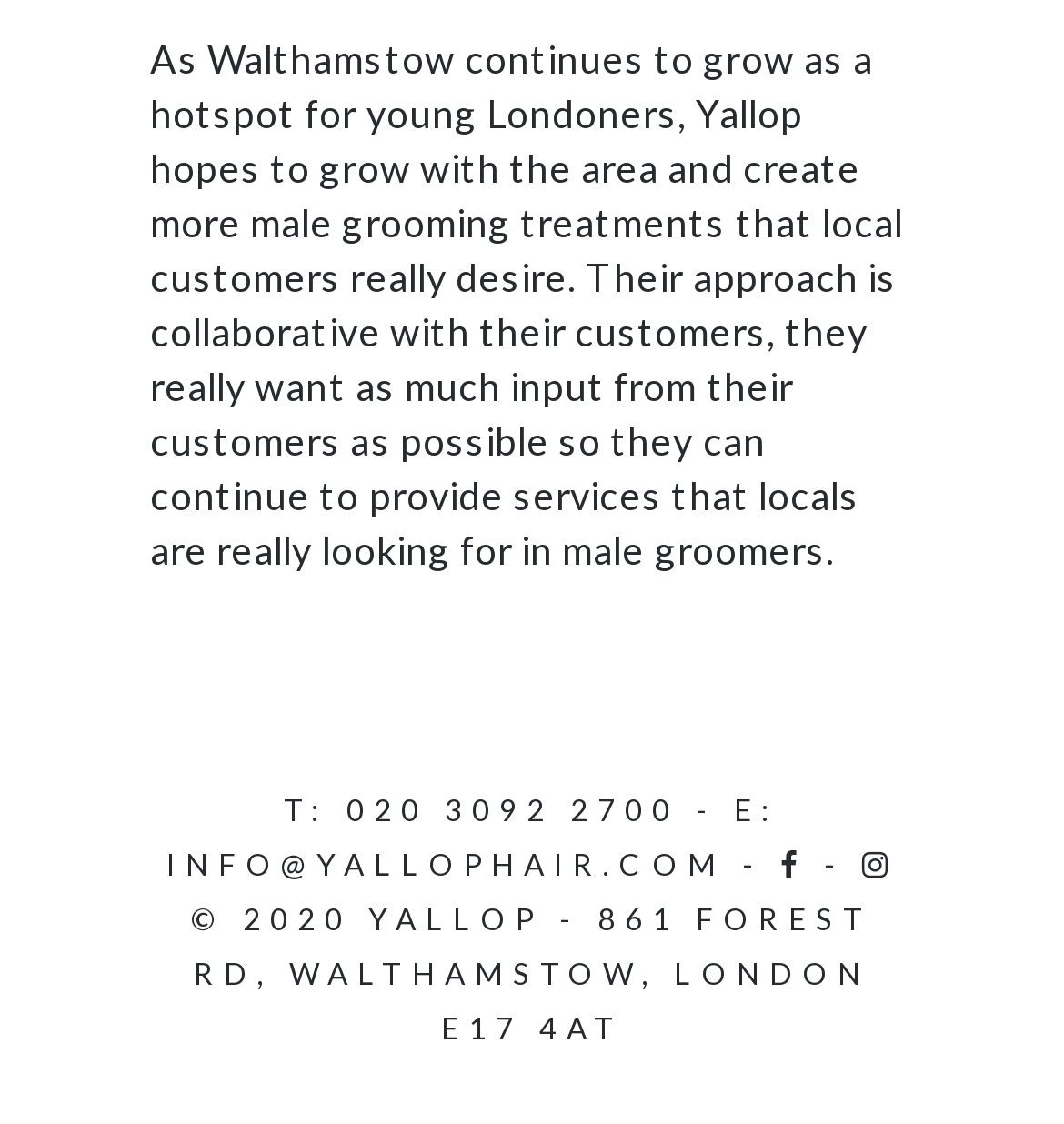Provide the bounding box coordinates of the HTML element this sentence describes: "info@yallophair.com".

[0.156, 0.752, 0.682, 0.784]